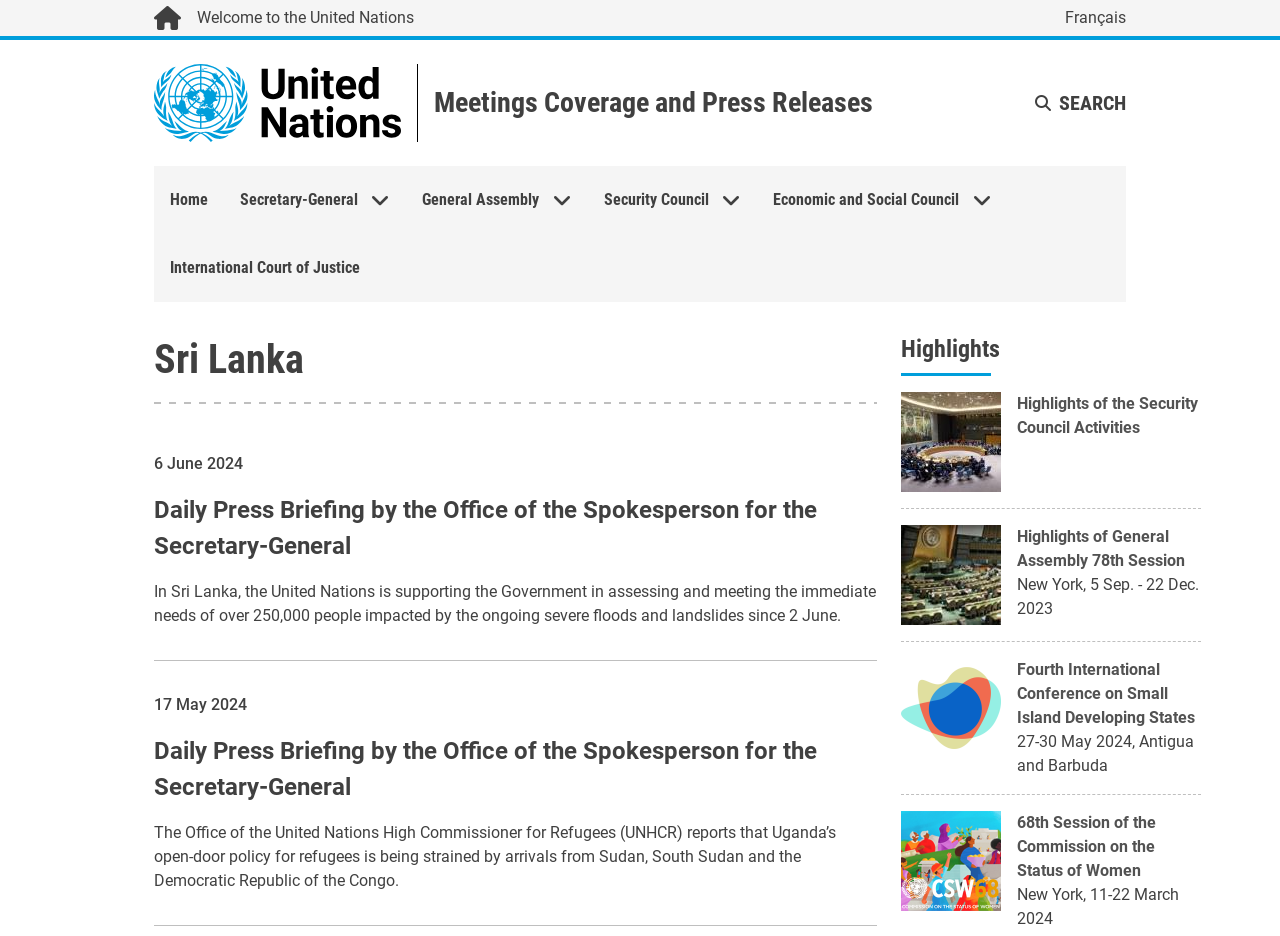Articulate a complete and detailed caption of the webpage elements.

The webpage is about the United Nations' meetings coverage and press releases related to Sri Lanka. At the top, there is a navigation menu with links to the UN's homepage, search function, and various sections such as the Secretary-General, General Assembly, and Security Council. 

Below the navigation menu, there is a prominent heading "Sri Lanka" followed by a horizontal separator. The main content of the page is divided into two columns. The left column features two articles with press briefings from the Office of the Spokesperson for the Secretary-General, dated 6 June 2024 and 17 May 2024, respectively. Each article includes a heading, a link to the full briefing, and a brief summary of the content.

The right column is titled "Highlights" and features three sections with images and links to various UN events and conferences, including the Security Council, General Assembly, and Small Island Developing States conference. Each section includes a brief description and date of the event.

There are a total of 7 images on the page, including the UN logo, and various icons and logos related to the events and conferences mentioned. The overall layout is organized and easy to navigate, with clear headings and concise summaries of the content.